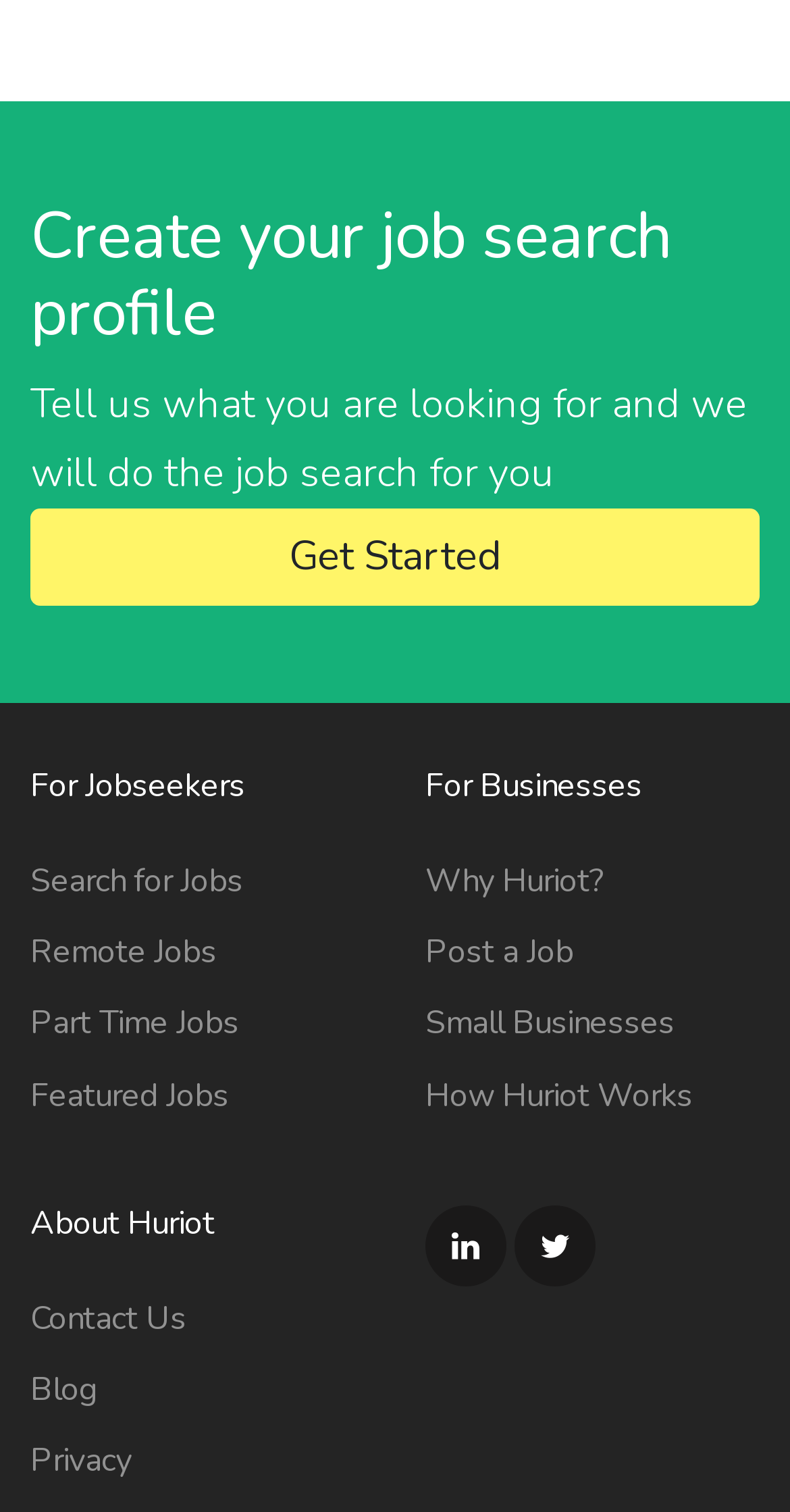What is the name of the company behind this website?
Give a thorough and detailed response to the question.

The heading 'About Huriot' and the links 'Why Huriot?' and 'How Huriot Works' indicate that the company behind this website is called Huriot.